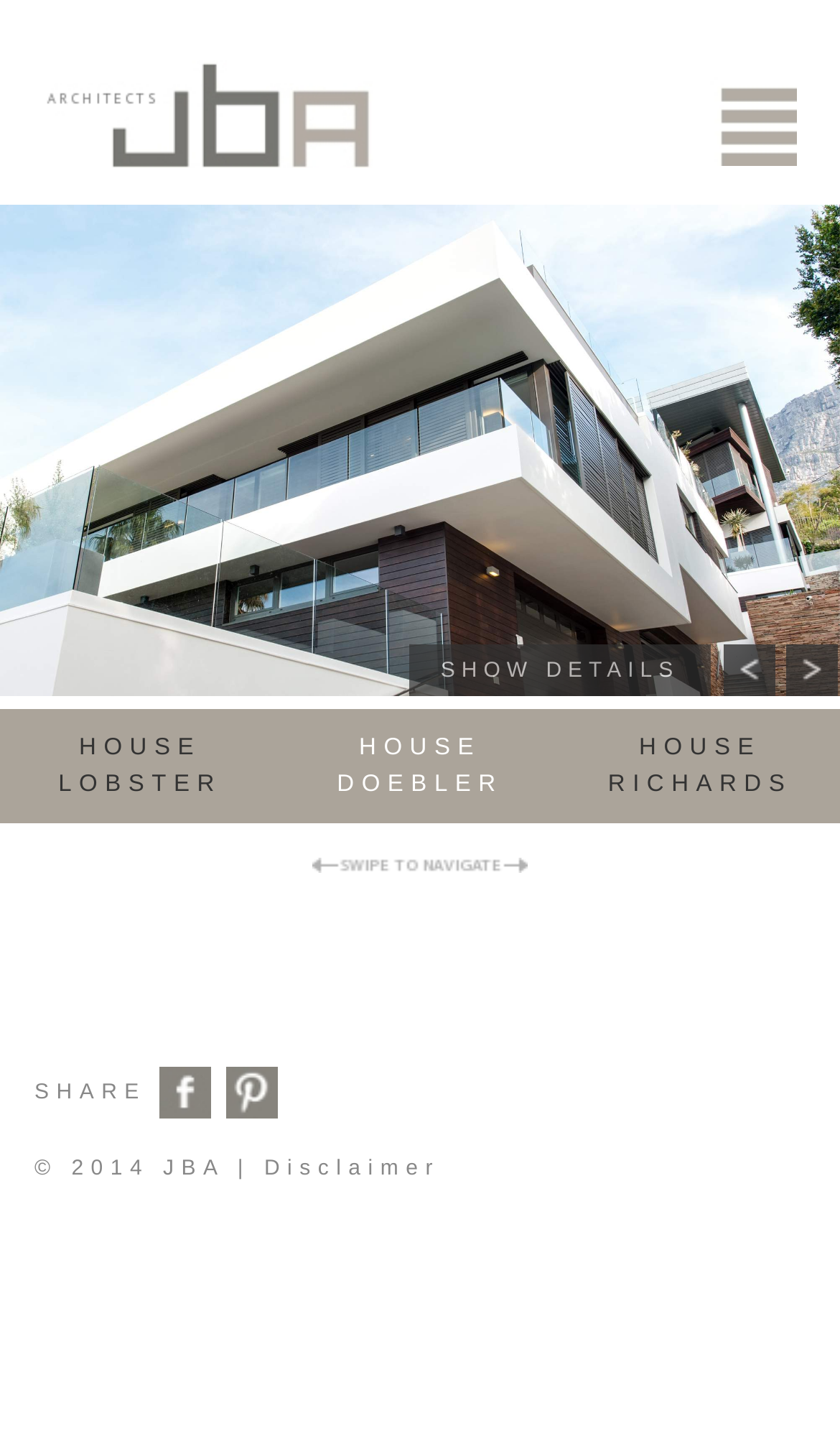Please specify the bounding box coordinates of the clickable region to carry out the following instruction: "Share on Facebook". The coordinates should be four float numbers between 0 and 1, in the format [left, top, right, bottom].

[0.19, 0.755, 0.252, 0.771]